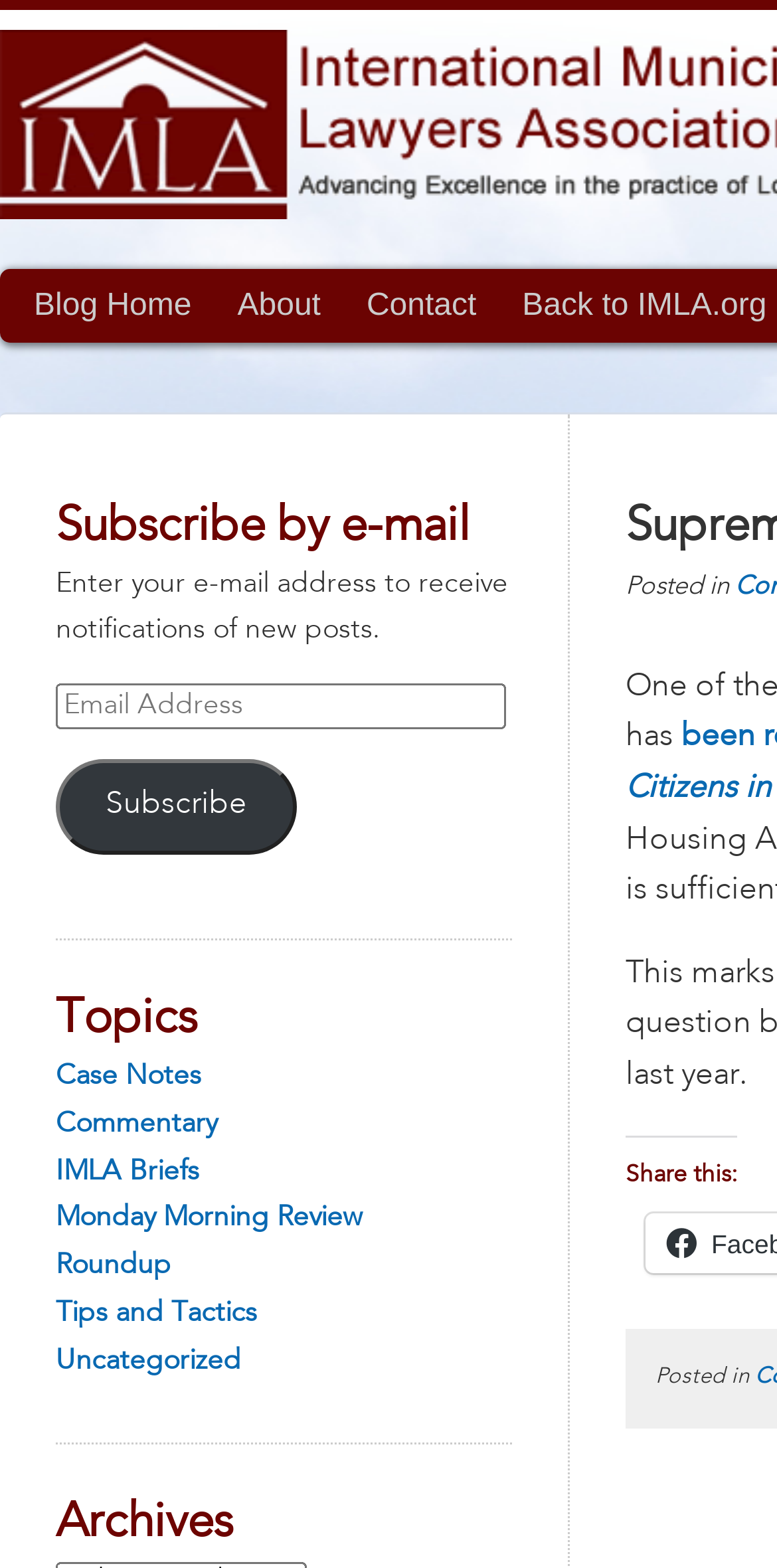Determine and generate the text content of the webpage's headline.

Supreme Court Housing-Discrimination Case Settles